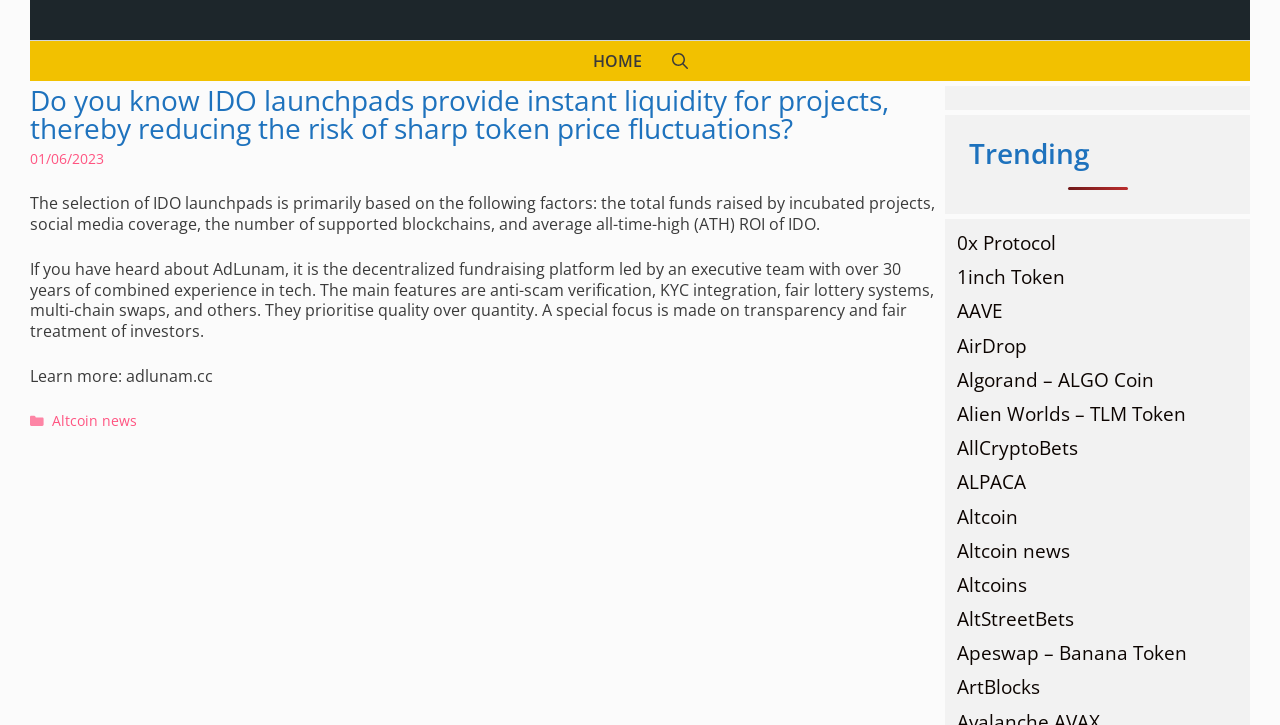Identify the bounding box coordinates for the UI element described as follows: Apeswap – Banana Token. Use the format (top-left x, top-left y, bottom-right x, bottom-right y) and ensure all values are floating point numbers between 0 and 1.

[0.748, 0.883, 0.927, 0.919]